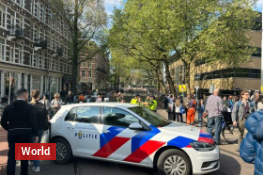Describe all elements and aspects of the image.

The image captures a scene from a bustling street in Amsterdam during a protest. A police car, prominently displayed in the foreground, features the distinctive red, white, and blue markings associated with Dutch law enforcement. Surrounding the vehicle is a diverse crowd of demonstrators and onlookers, indicating a lively atmosphere. The backdrop includes historical buildings and lush greenery, typical of the city’s architectural style and public spaces. A red label reading "World" signifies the broader context of this event, suggesting it relates to global issues, potentially reflecting the sentiments and concerns of the community regarding recent socio-political developments.